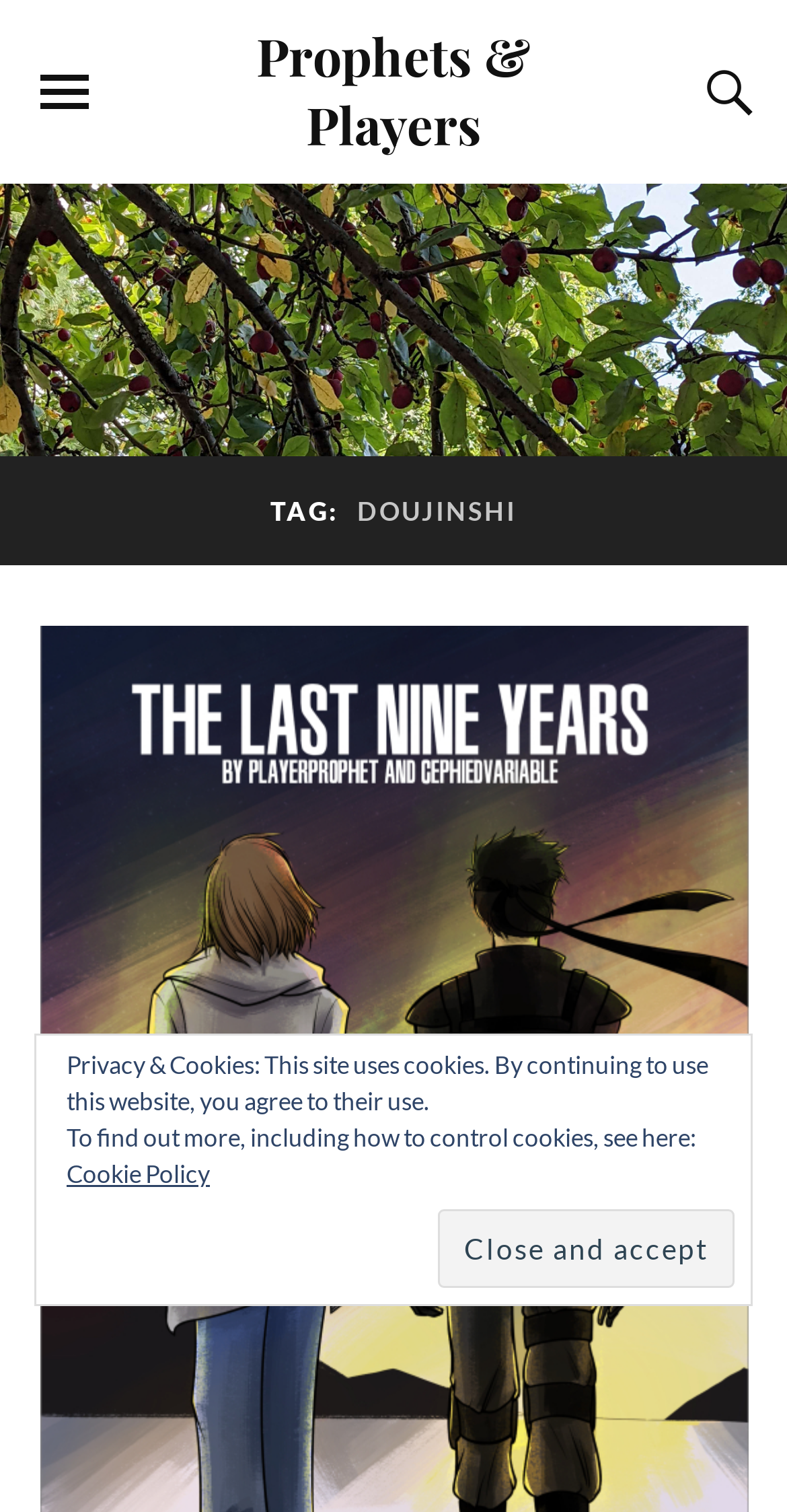Illustrate the webpage's structure and main components comprehensively.

The webpage is titled "doujinshi – Prophets & Players" and has a prominent link with the same text at the top center of the page. To the top left, there is a button to toggle the mobile menu, and to the top right, there is a button with an icon to toggle the search field. 

Below the top section, there is a large figure that spans the entire width of the page. Above this figure, there is a heading that reads "TAG: DOUJINSHI" positioned near the top center of the page.

At the bottom of the page, there is a button to close and accept, positioned to the right of center. Below this, there are two paragraphs of text that discuss the use of cookies on the website. The first paragraph explains that the site uses cookies and that by continuing to use the website, the user agrees to their use. The second paragraph provides more information about cookies and links to a "Cookie Policy" page.